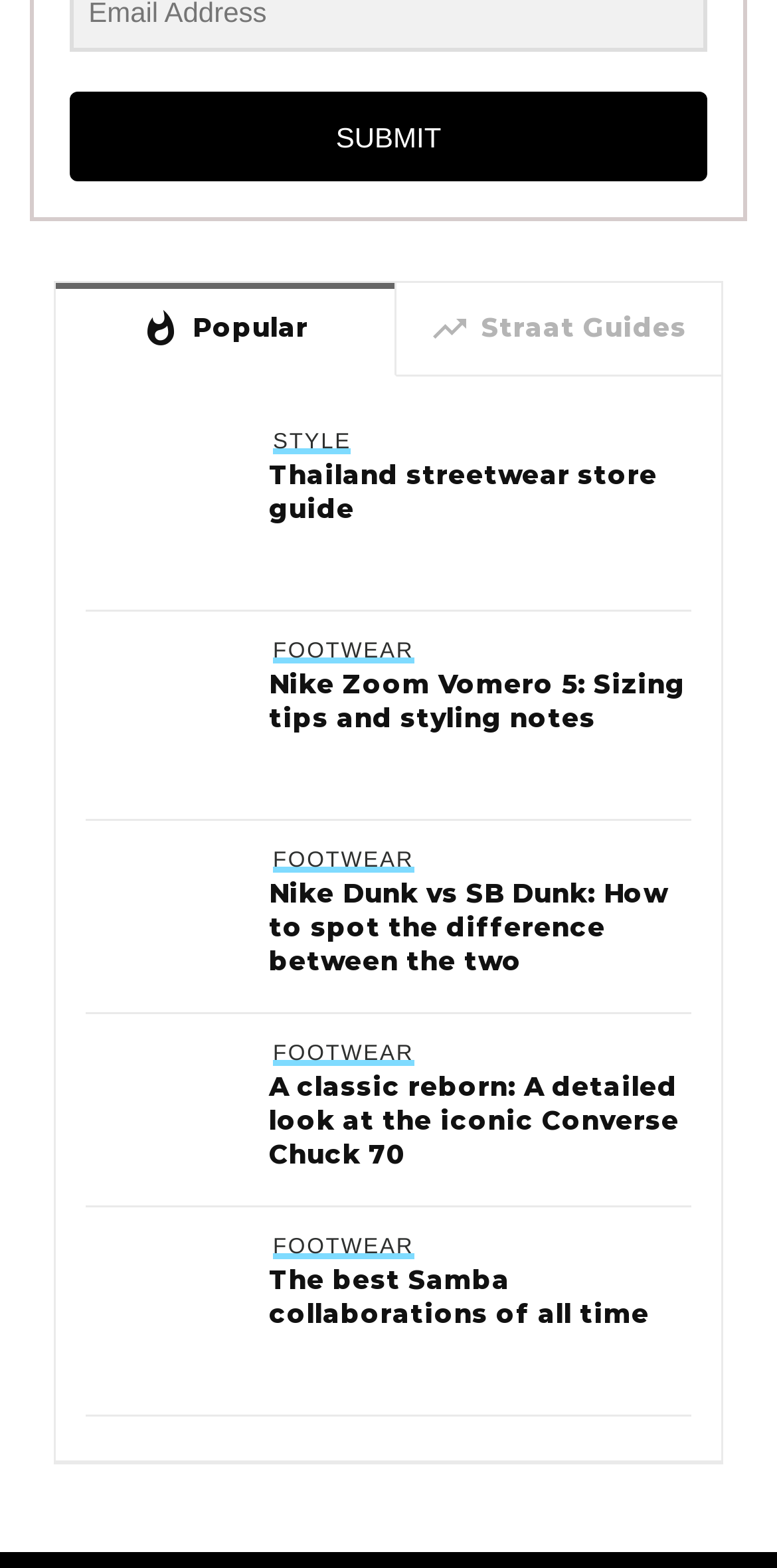Give the bounding box coordinates for the element described as: "FOOTWEAR".

[0.351, 0.788, 0.533, 0.803]